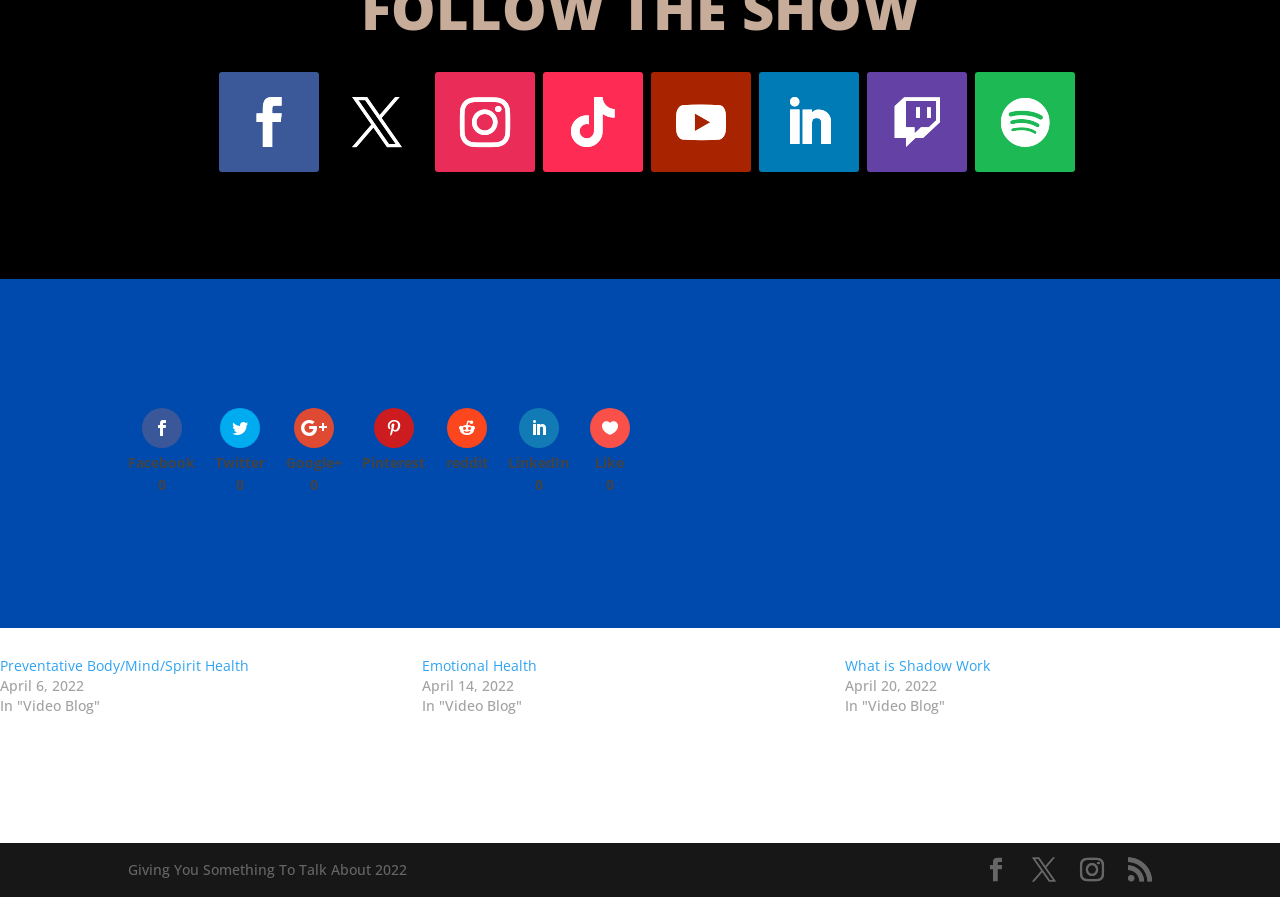Based on the visual content of the image, answer the question thoroughly: How many video blogs are listed?

I counted the number of video blogs by looking at the links with text such as 'Preventative Body/Mind/Spirit Health', 'Emotional Health', and 'What is Shadow Work'.